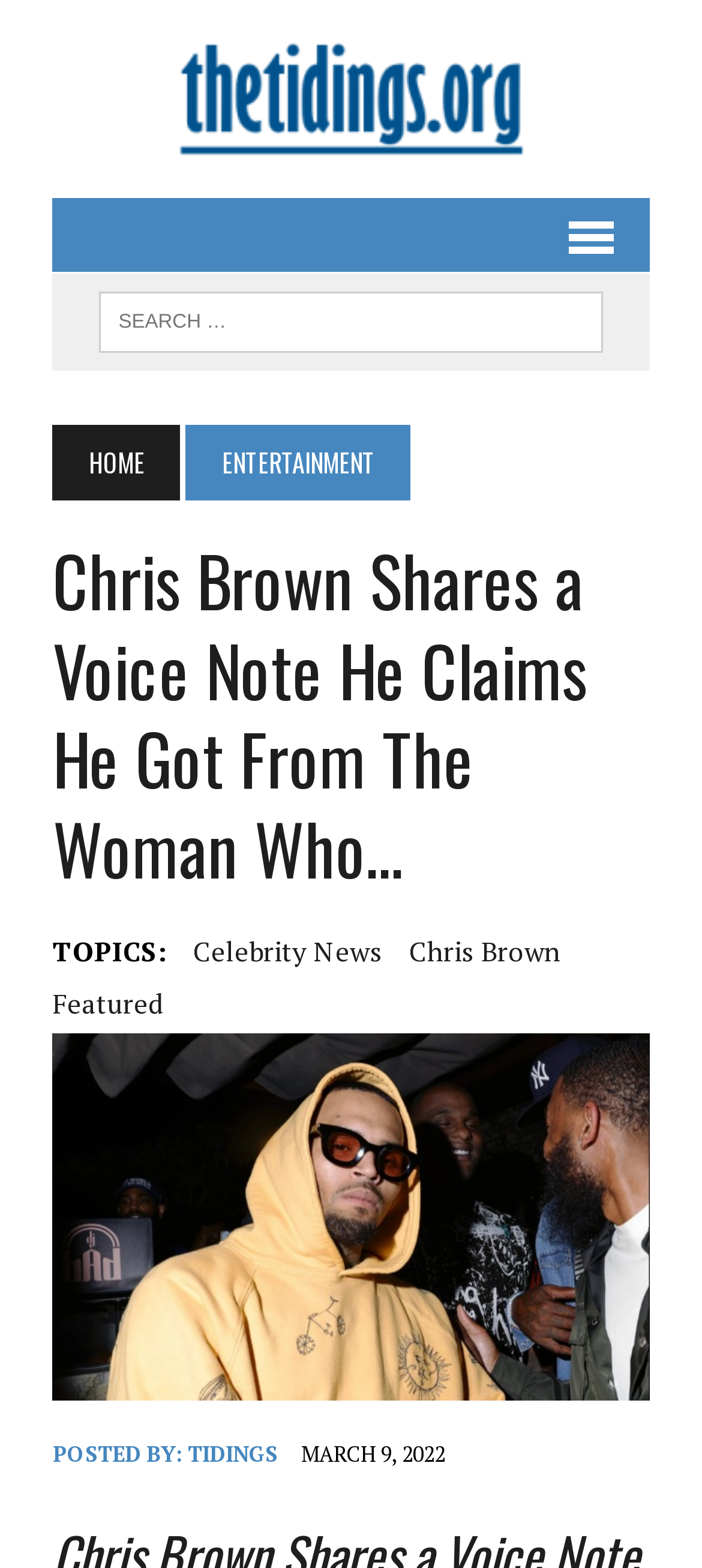Carefully observe the image and respond to the question with a detailed answer:
Who posted the article?

I found the author of the article by looking at the section below the image, where I saw the text 'POSTED BY:' followed by a link with the text 'TIDINGS'.